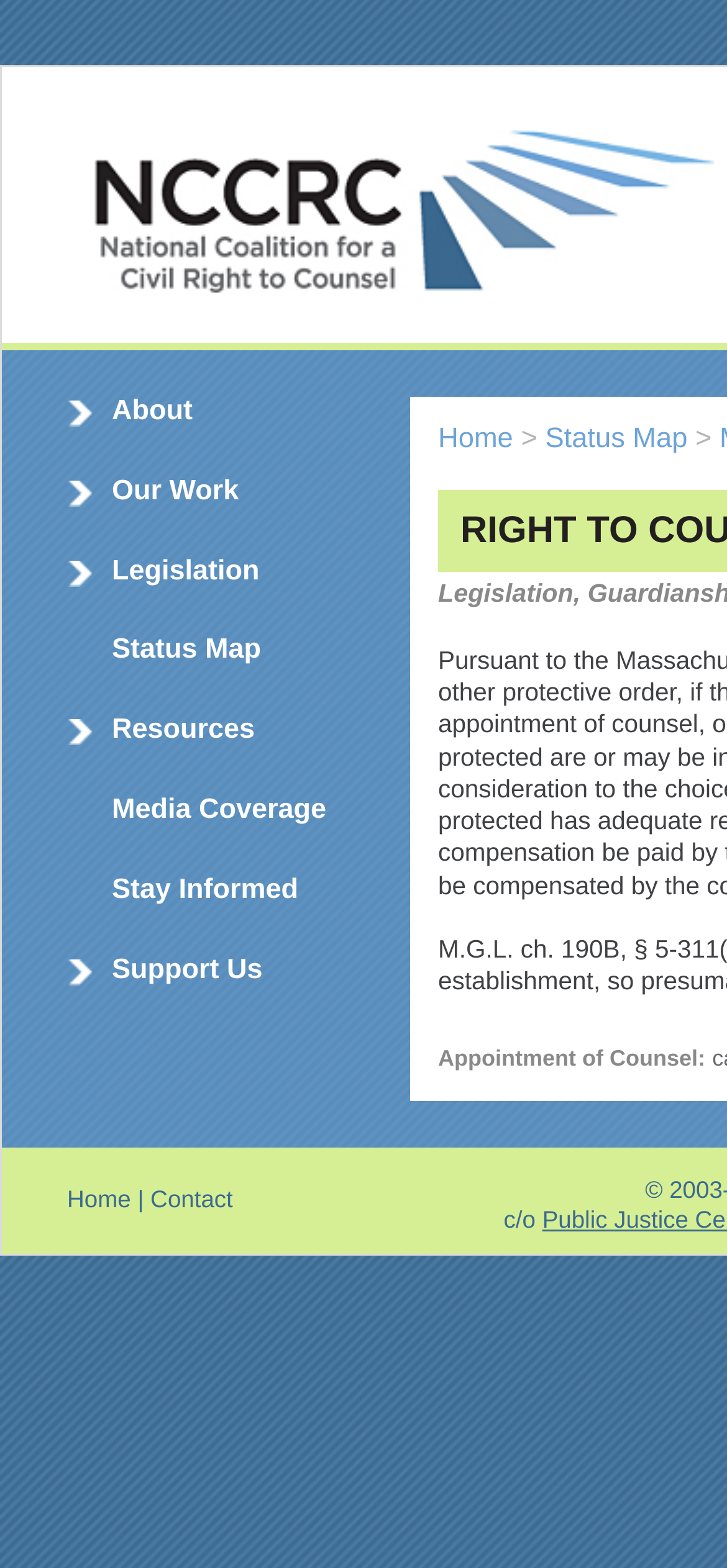Given the webpage screenshot, identify the bounding box of the UI element that matches this description: "parent_node: Resources".

[0.092, 0.459, 0.128, 0.475]